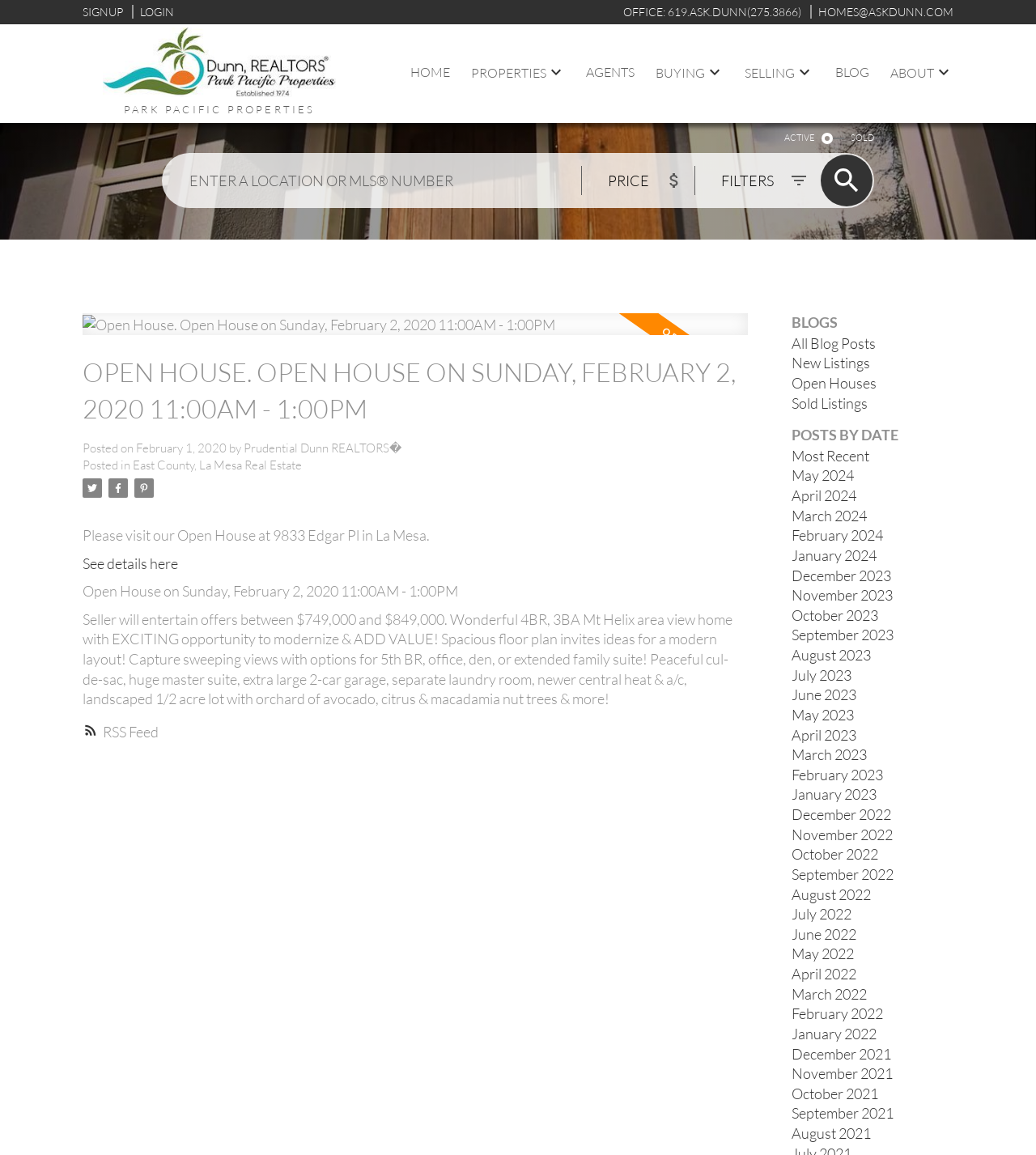Provide the bounding box coordinates of the UI element this sentence describes: "February 2024".

[0.764, 0.456, 0.852, 0.471]